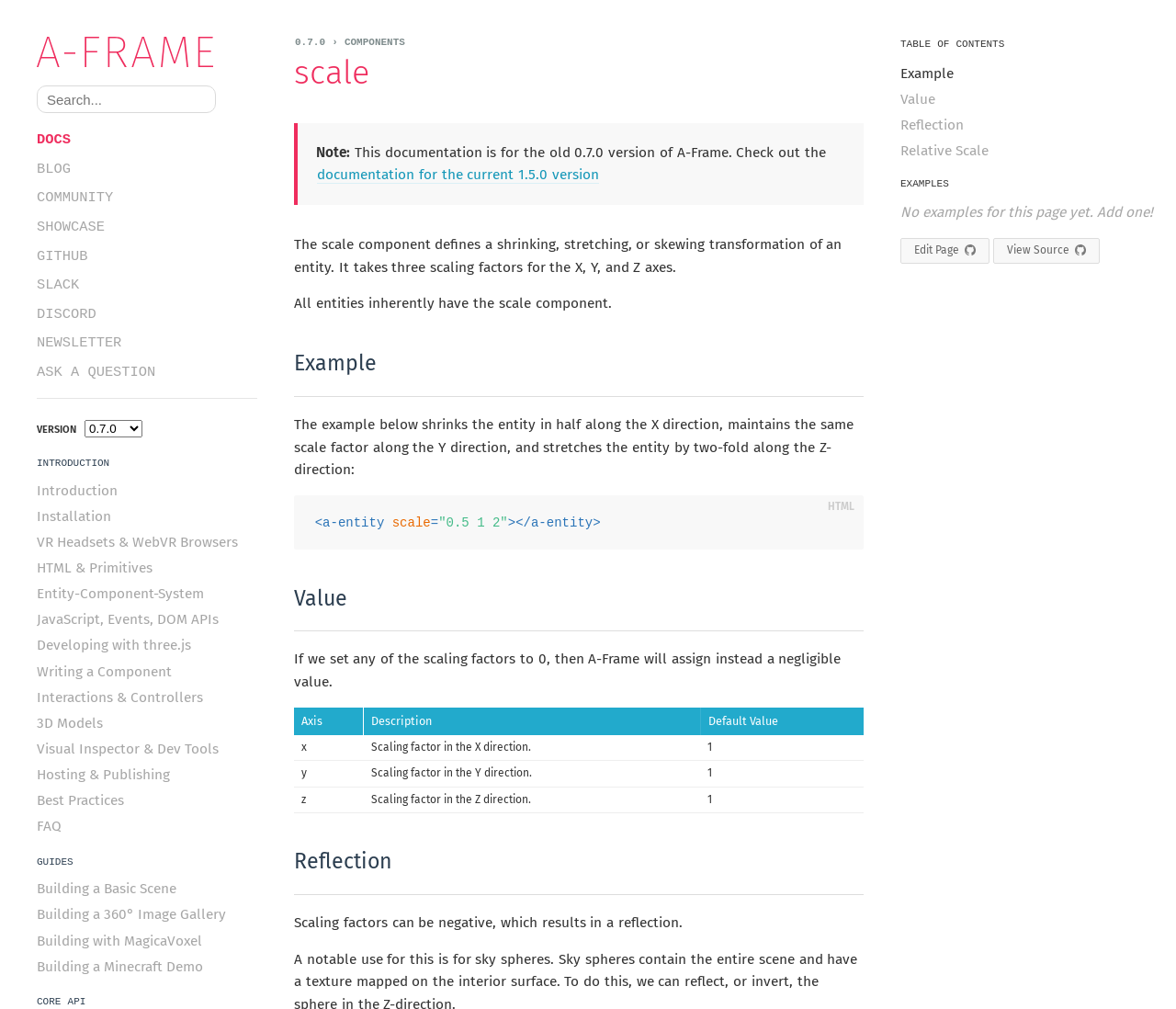What is the default scaling factor for the Y axis?
Offer a detailed and full explanation in response to the question.

The default scaling factors for the X, Y, and Z axes can be found in the table under the 'Value' section. According to the table, the default scaling factor for the Y axis is 1.